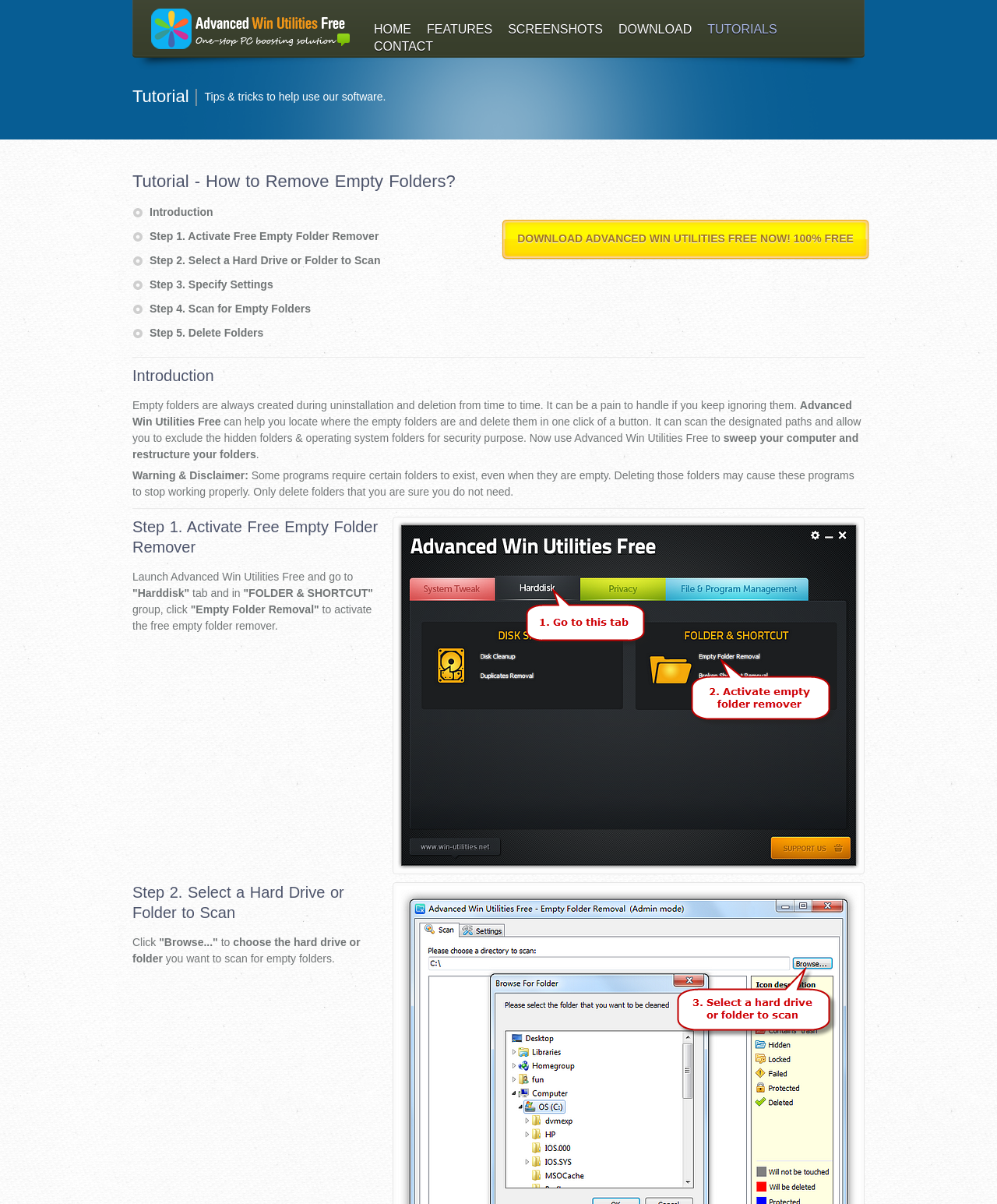Determine the bounding box coordinates for the region that must be clicked to execute the following instruction: "Download Advanced Win Utilities Free".

[0.503, 0.183, 0.872, 0.216]